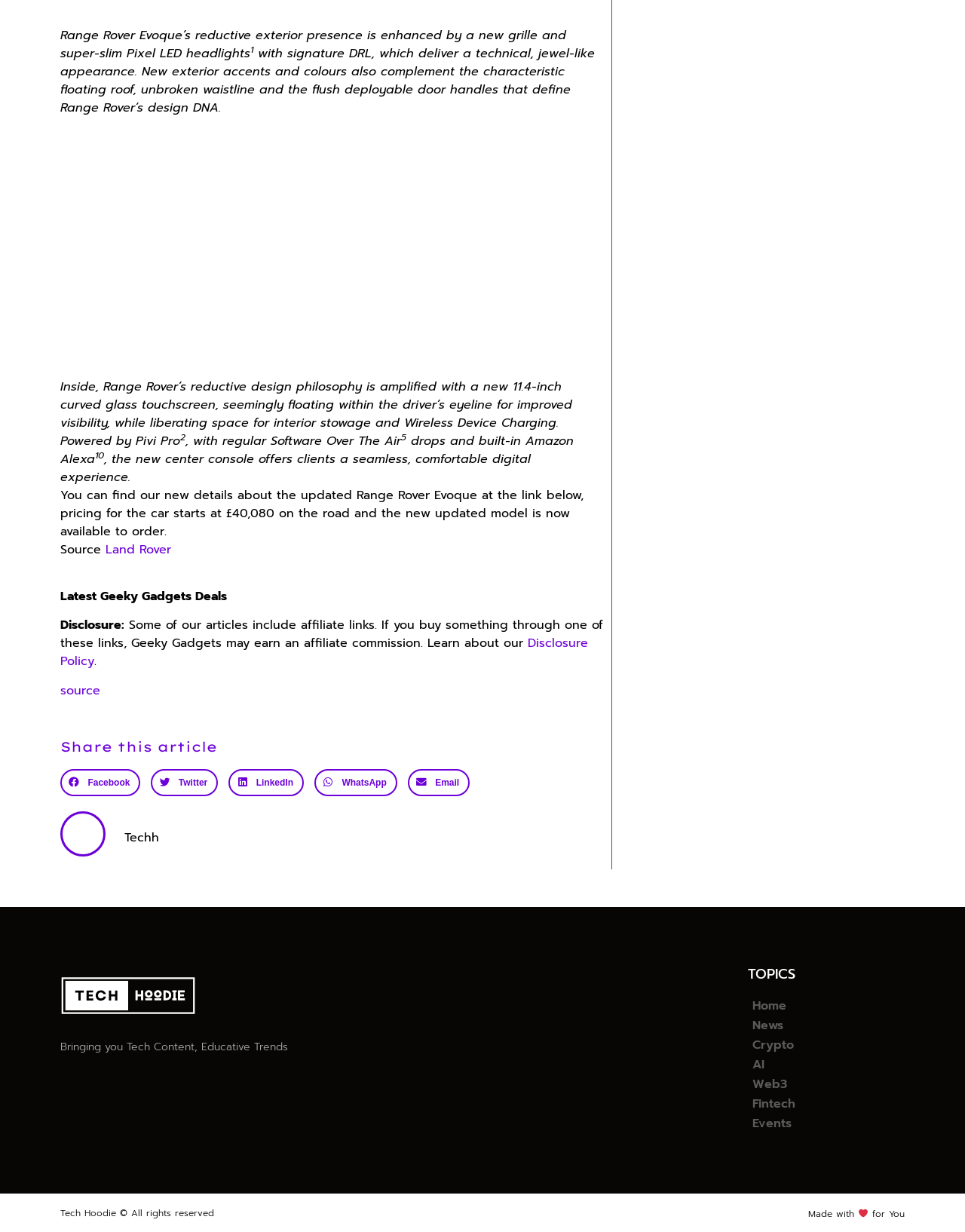What is the name of the website that published the article?
Based on the image, give a one-word or short phrase answer.

Geeky Gadgets